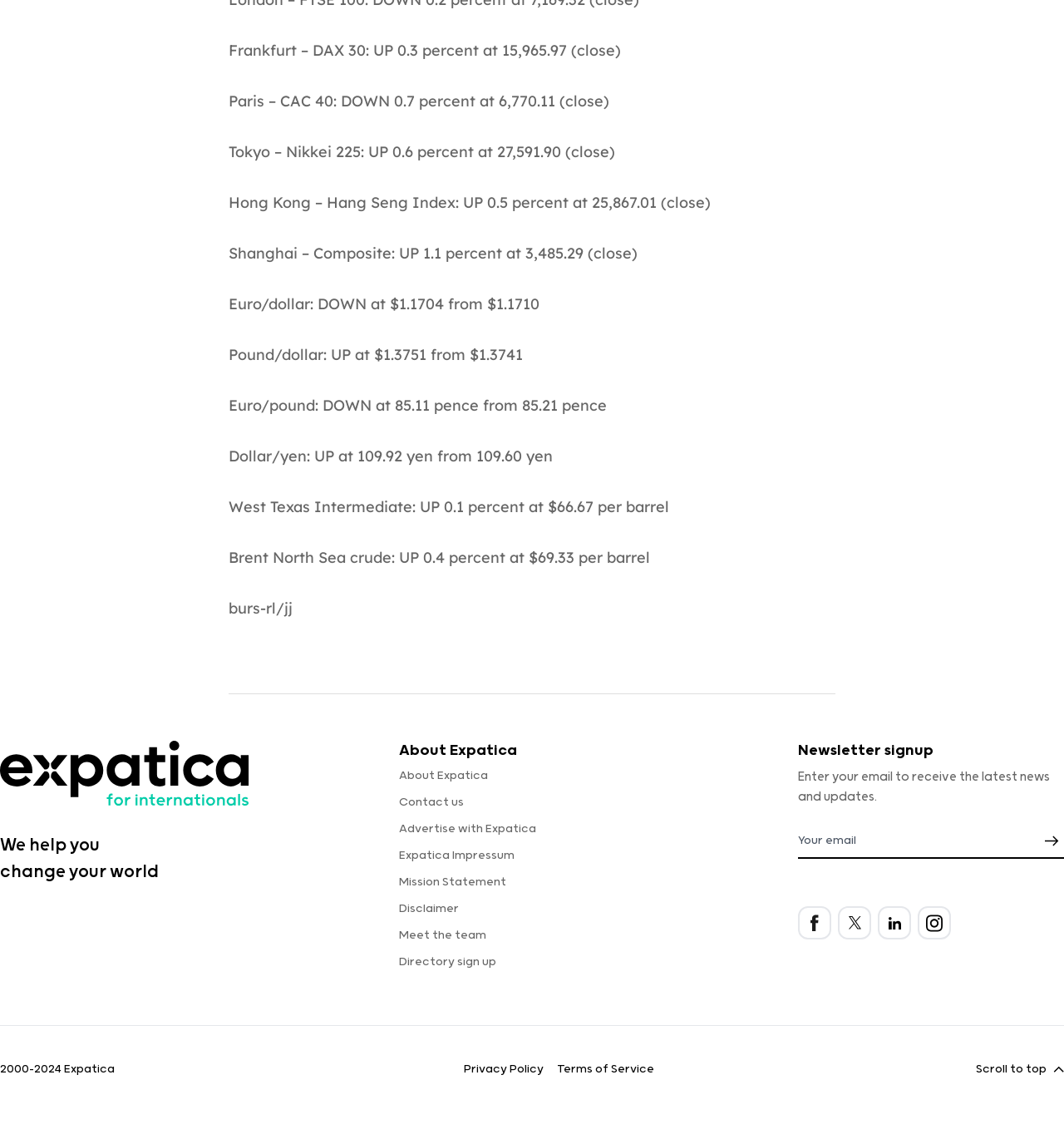Indicate the bounding box coordinates of the clickable region to achieve the following instruction: "Enter your email to receive the latest news and updates."

[0.75, 0.729, 0.982, 0.747]